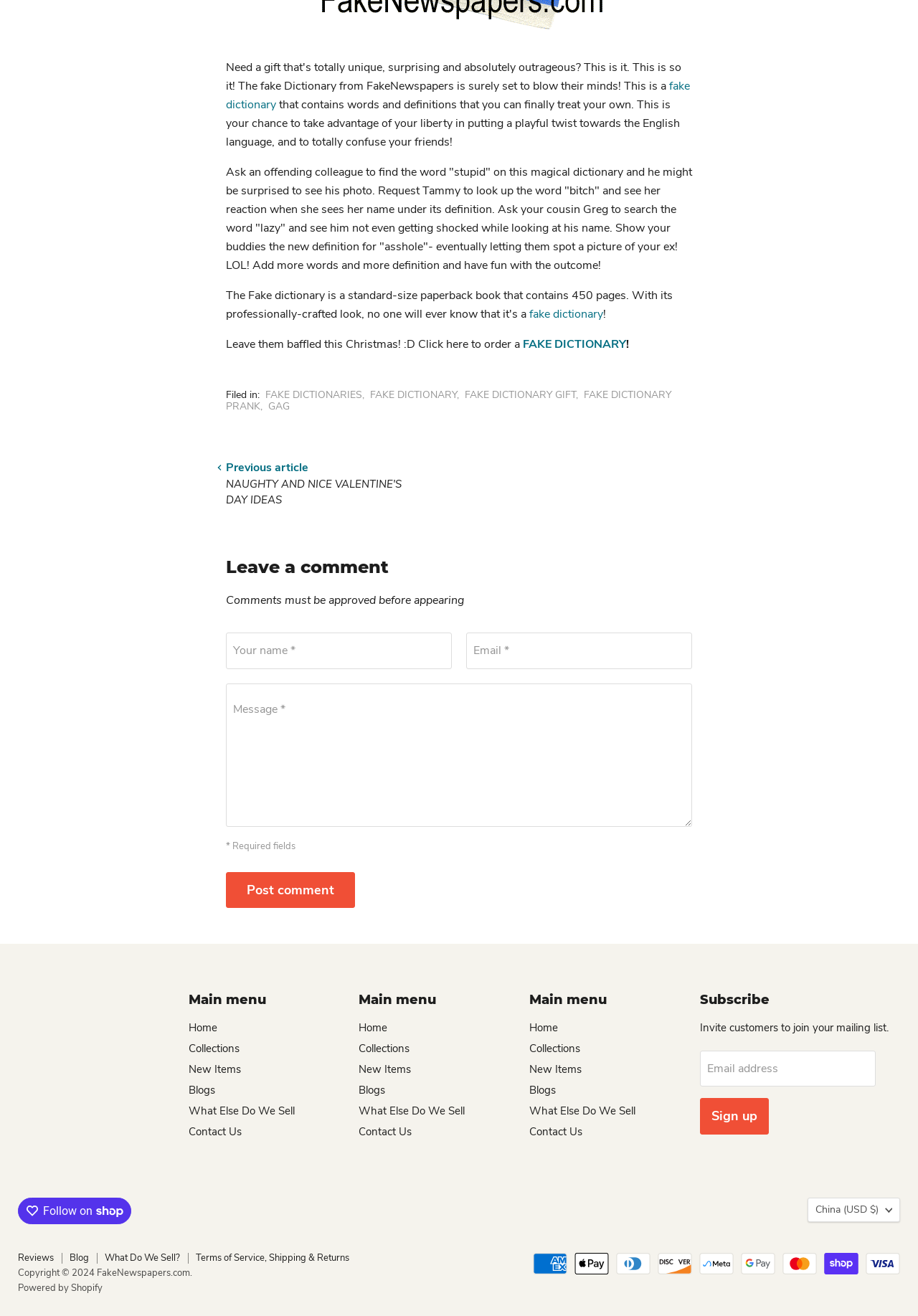Determine the bounding box coordinates of the clickable region to execute the instruction: "Enter your name in the 'Your name *' field". The coordinates should be four float numbers between 0 and 1, denoted as [left, top, right, bottom].

[0.246, 0.481, 0.492, 0.508]